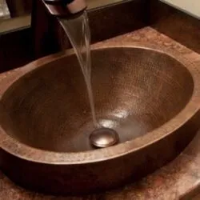Examine the image carefully and respond to the question with a detailed answer: 
Is water flowing from the faucet?

The caption describes the scene as 'Water is flowing from a faucet into the sink', which confirms that water is flowing from the faucet.